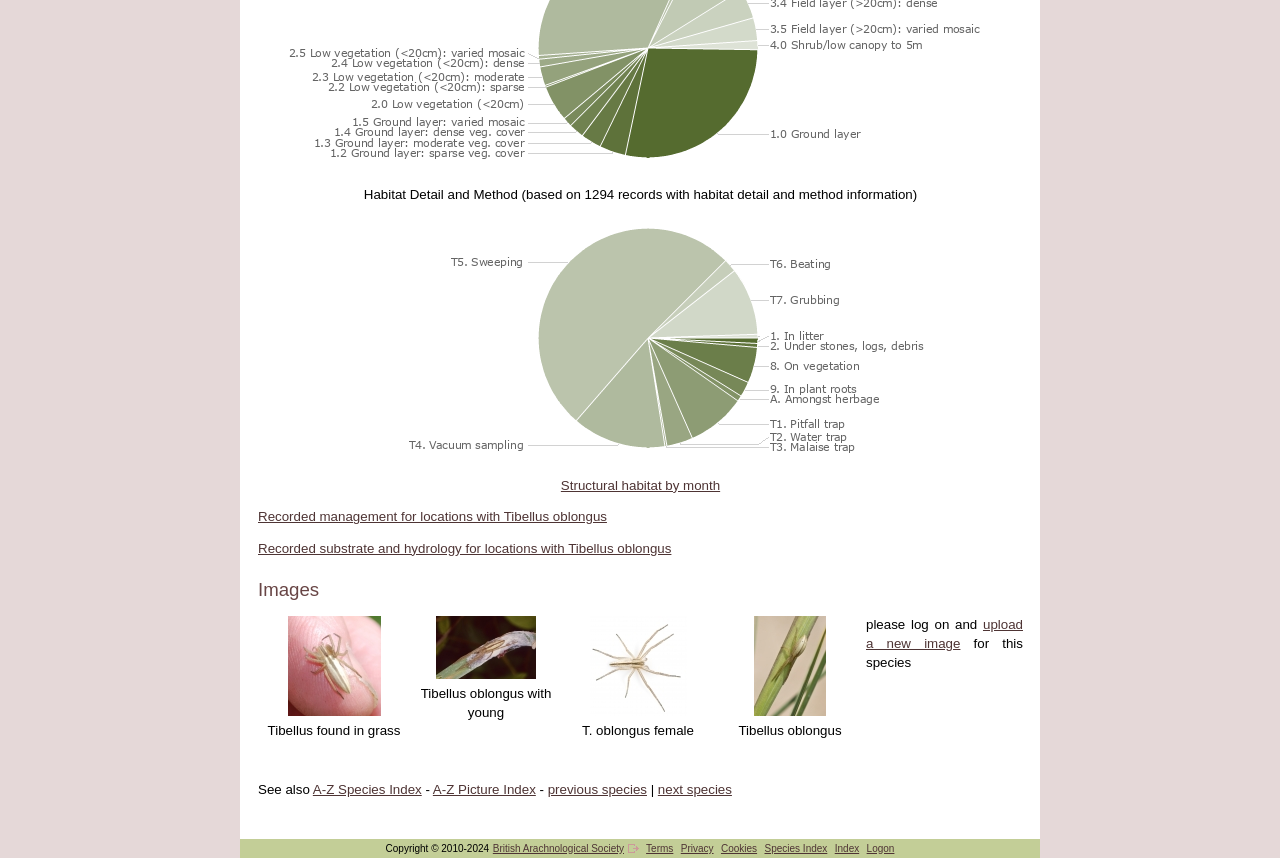Identify the bounding box coordinates for the element that needs to be clicked to fulfill this instruction: "Go to the A-Z Species Index". Provide the coordinates in the format of four float numbers between 0 and 1: [left, top, right, bottom].

[0.244, 0.912, 0.329, 0.929]